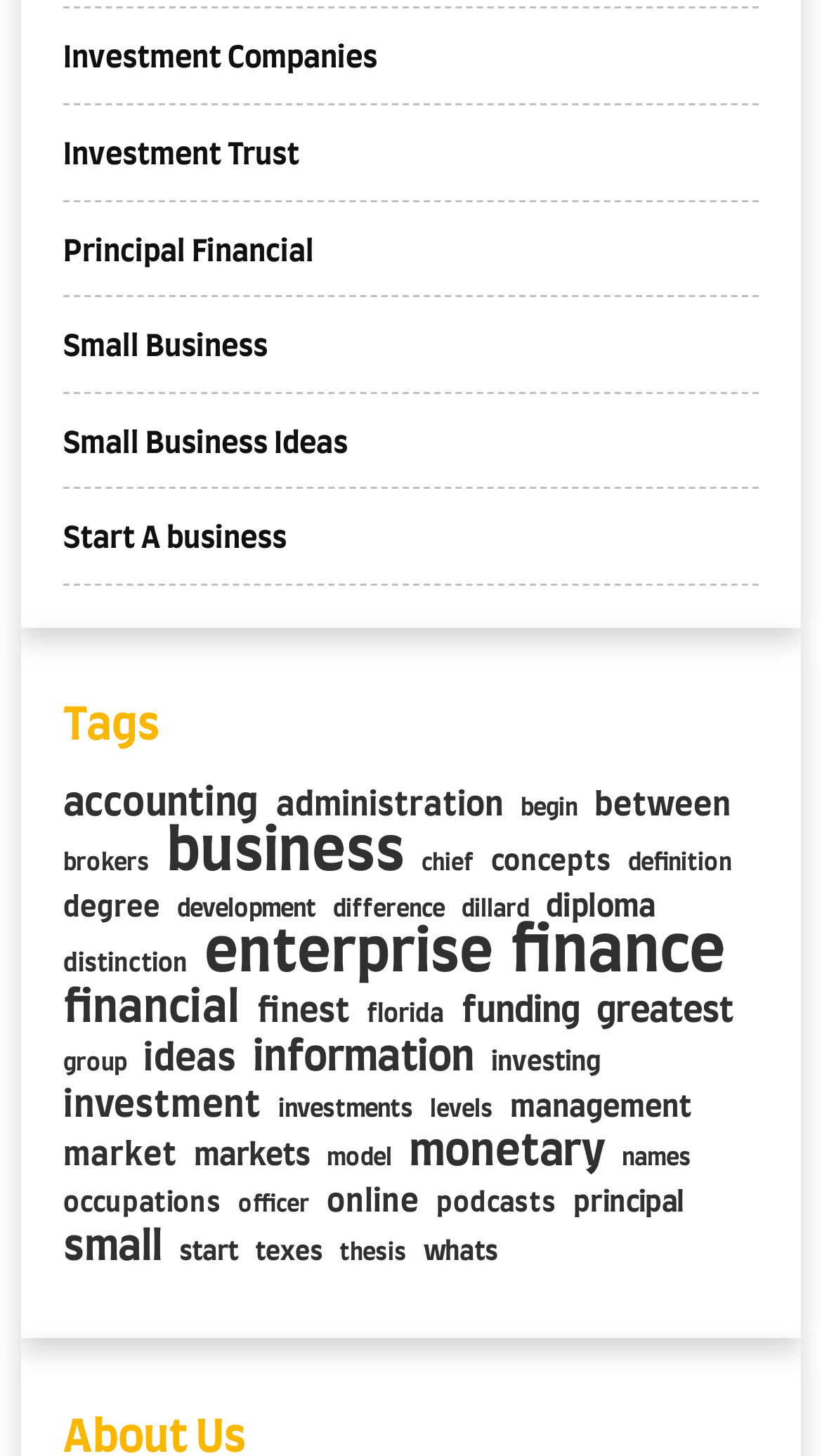Can you find the bounding box coordinates of the area I should click to execute the following instruction: "View 'business' related topics"?

[0.203, 0.571, 0.492, 0.601]